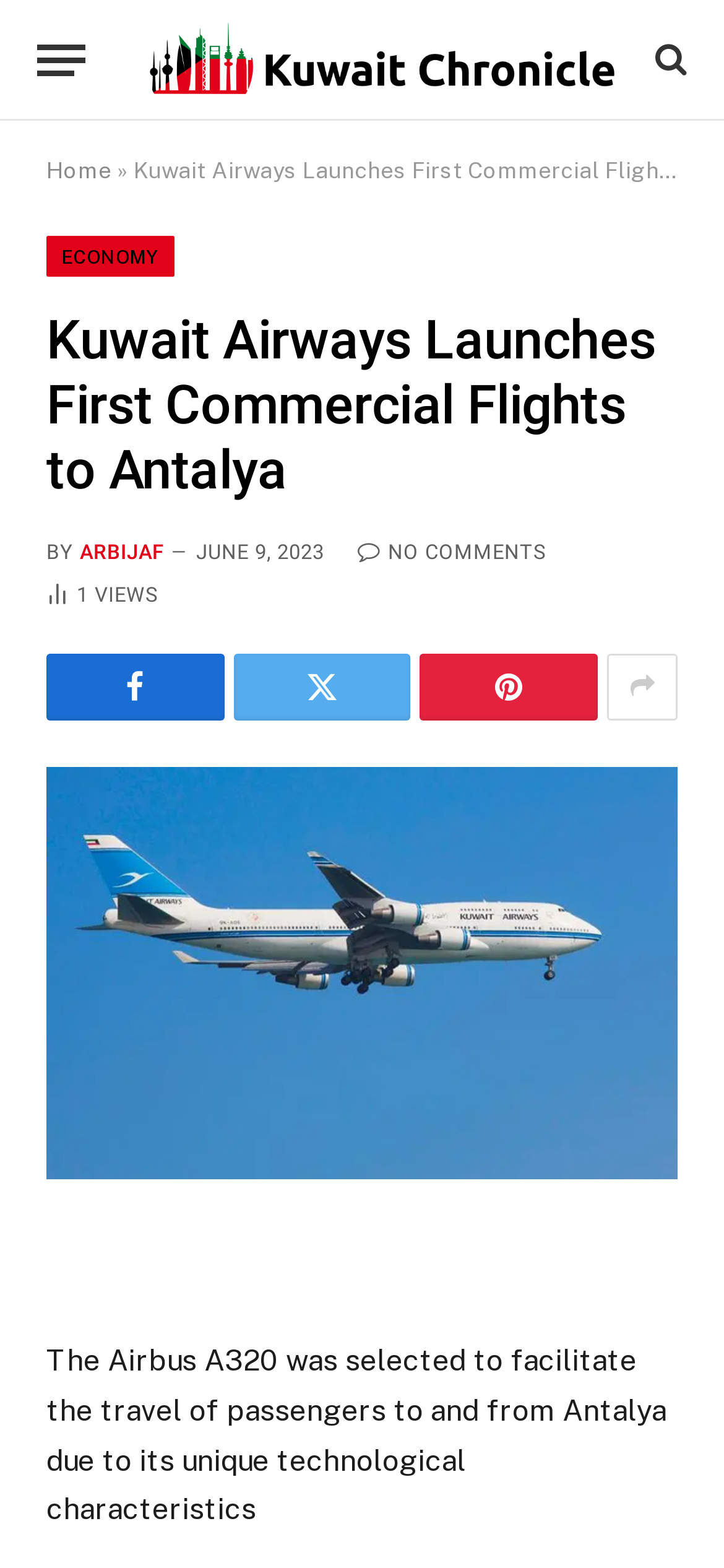Determine the bounding box coordinates for the area that needs to be clicked to fulfill this task: "Read the article about Kuwait Airways launching flights to Antalya". The coordinates must be given as four float numbers between 0 and 1, i.e., [left, top, right, bottom].

[0.064, 0.489, 0.936, 0.752]